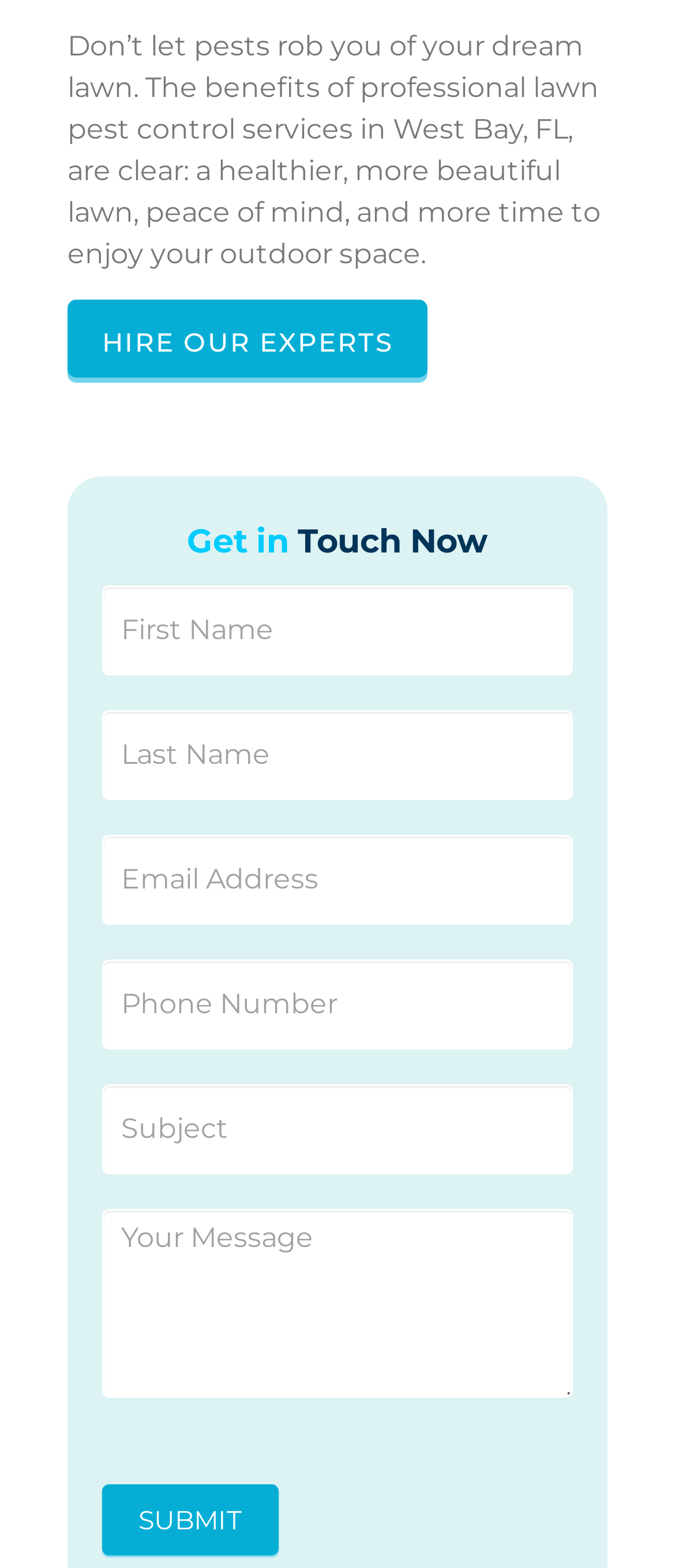Could you provide the bounding box coordinates for the portion of the screen to click to complete this instruction: "Enter your information in the second textbox"?

[0.151, 0.453, 0.849, 0.511]